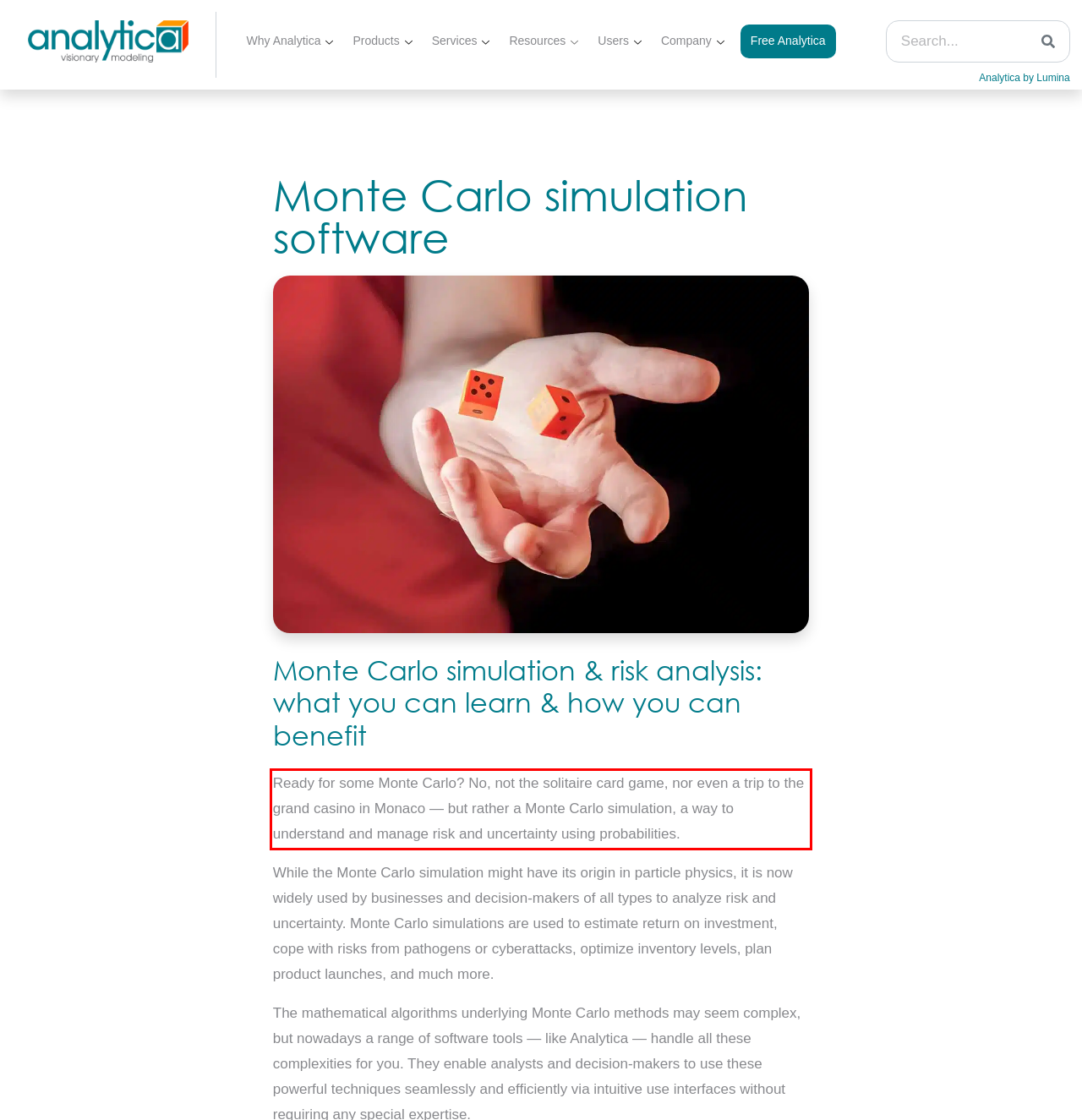Examine the screenshot of the webpage, locate the red bounding box, and generate the text contained within it.

Ready for some Monte Carlo? No, not the solitaire card game, nor even a trip to the grand casino in Monaco — but rather a Monte Carlo simulation, a way to understand and manage risk and uncertainty using probabilities.